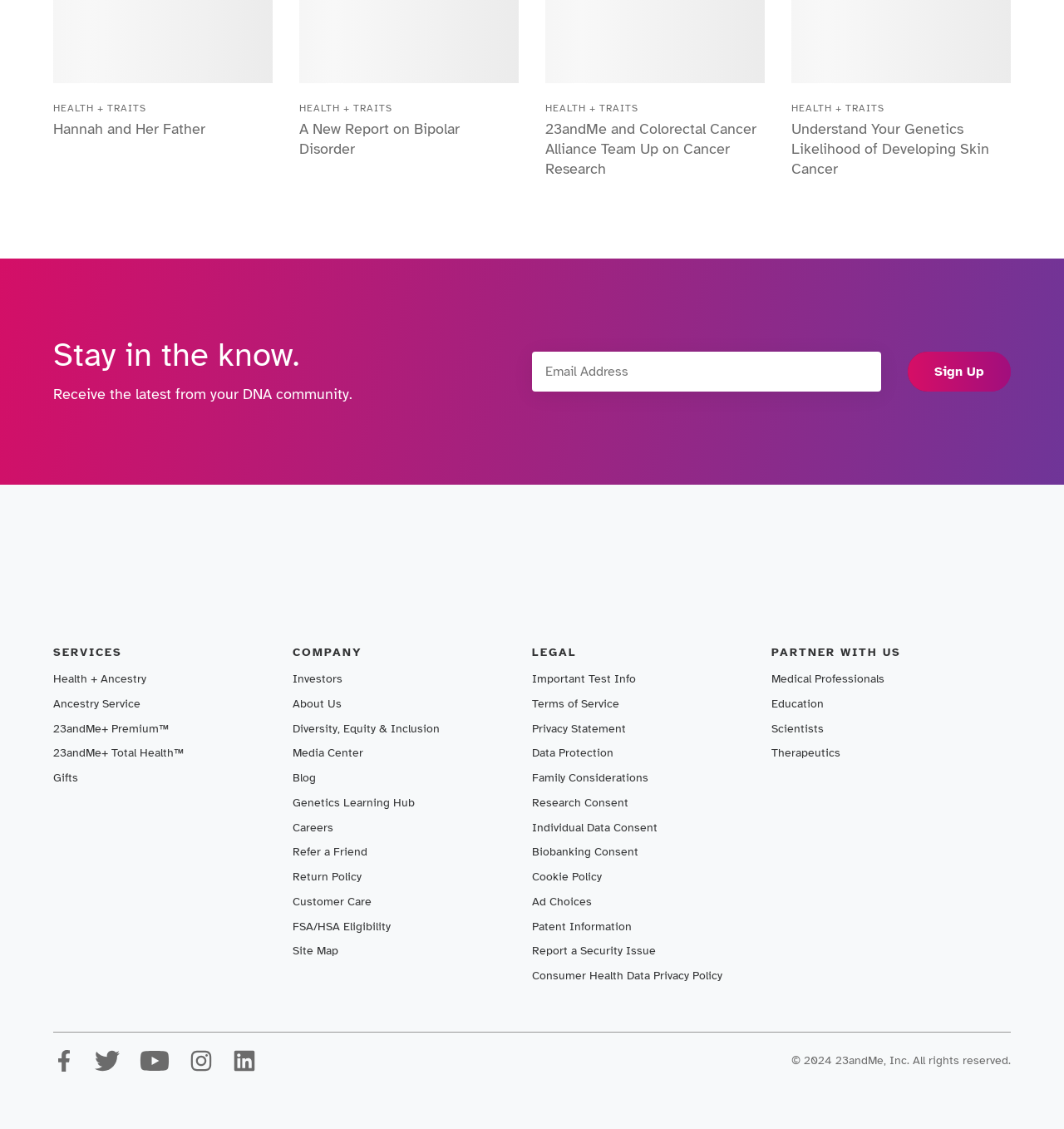Determine the bounding box coordinates of the clickable area required to perform the following instruction: "Learn about 23andMe's services". The coordinates should be represented as four float numbers between 0 and 1: [left, top, right, bottom].

[0.05, 0.594, 0.275, 0.697]